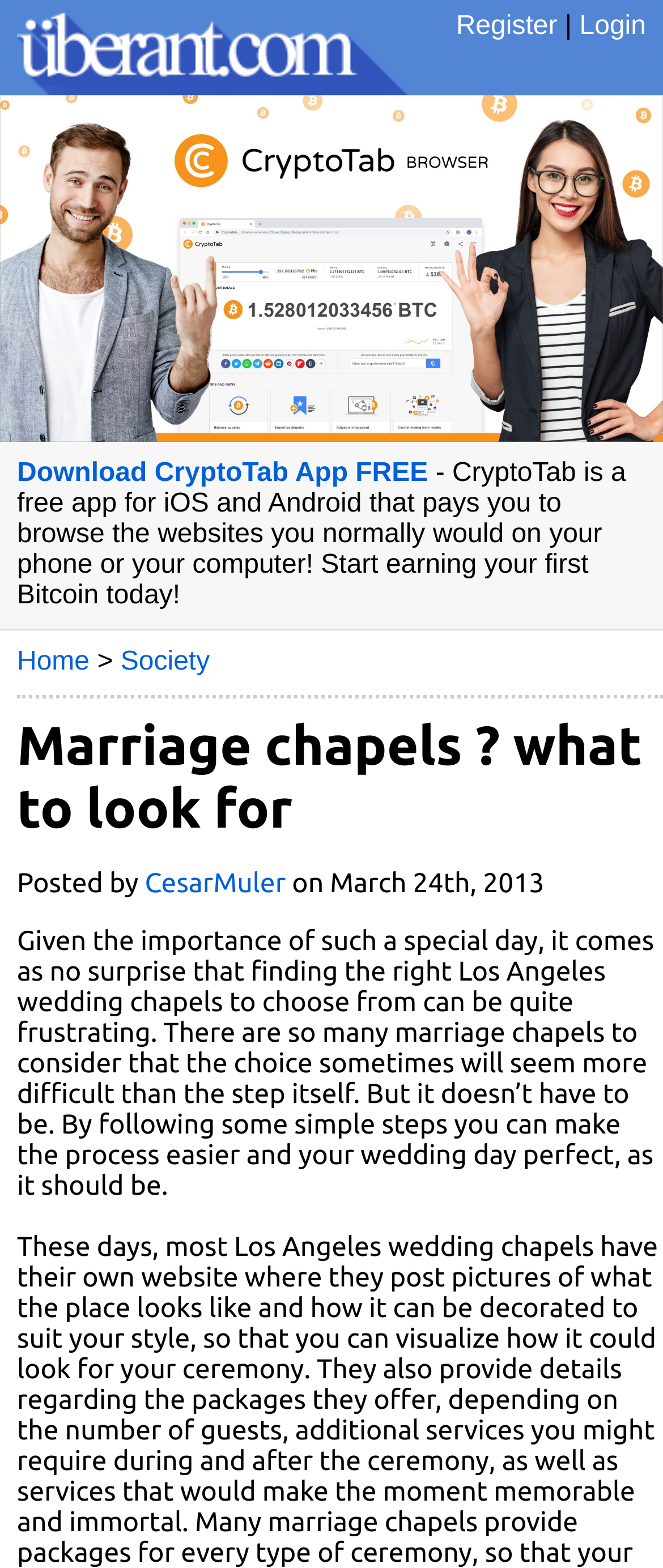Please use the details from the image to answer the following question comprehensively:
How many links are there in the top navigation bar?

The top navigation bar has three links, 'Register', 'Login', and 'Uberant', which is an image link. Therefore, there are three links in total.